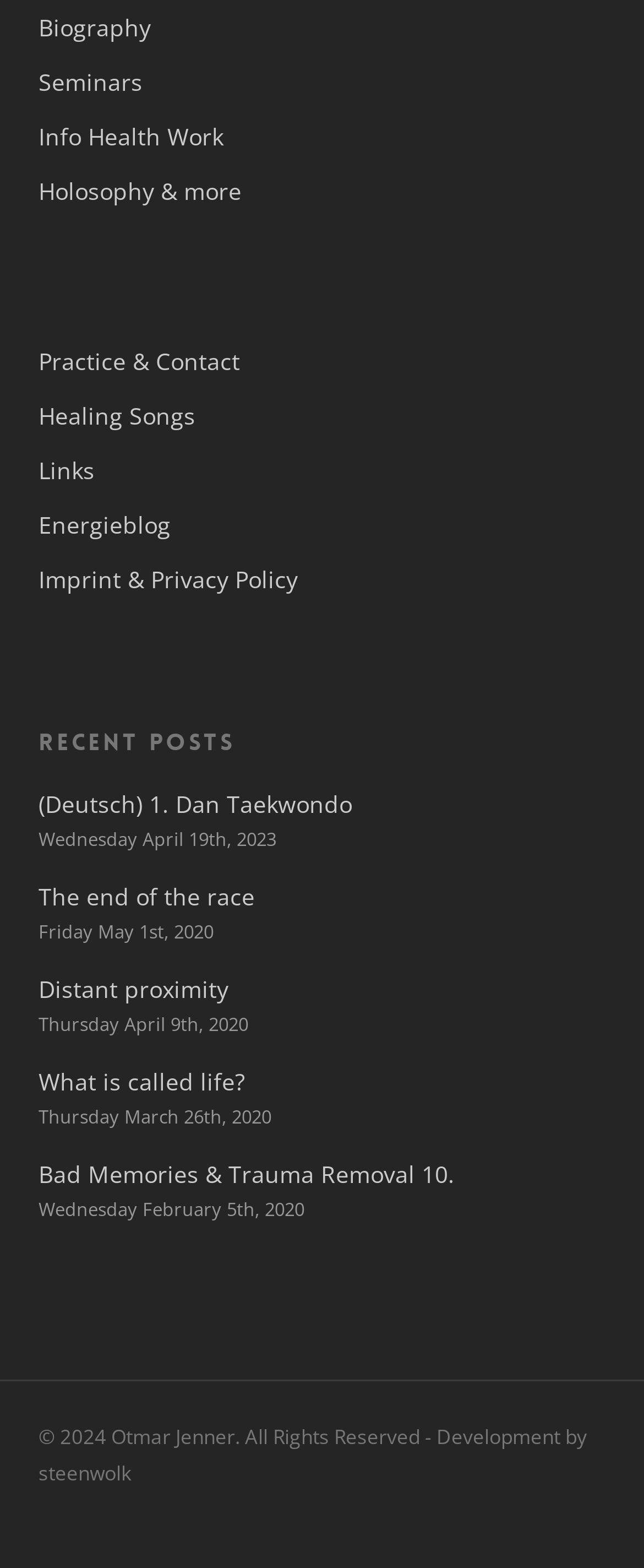Based on the element description "Holosophy & more", predict the bounding box coordinates of the UI element.

[0.06, 0.109, 0.94, 0.135]